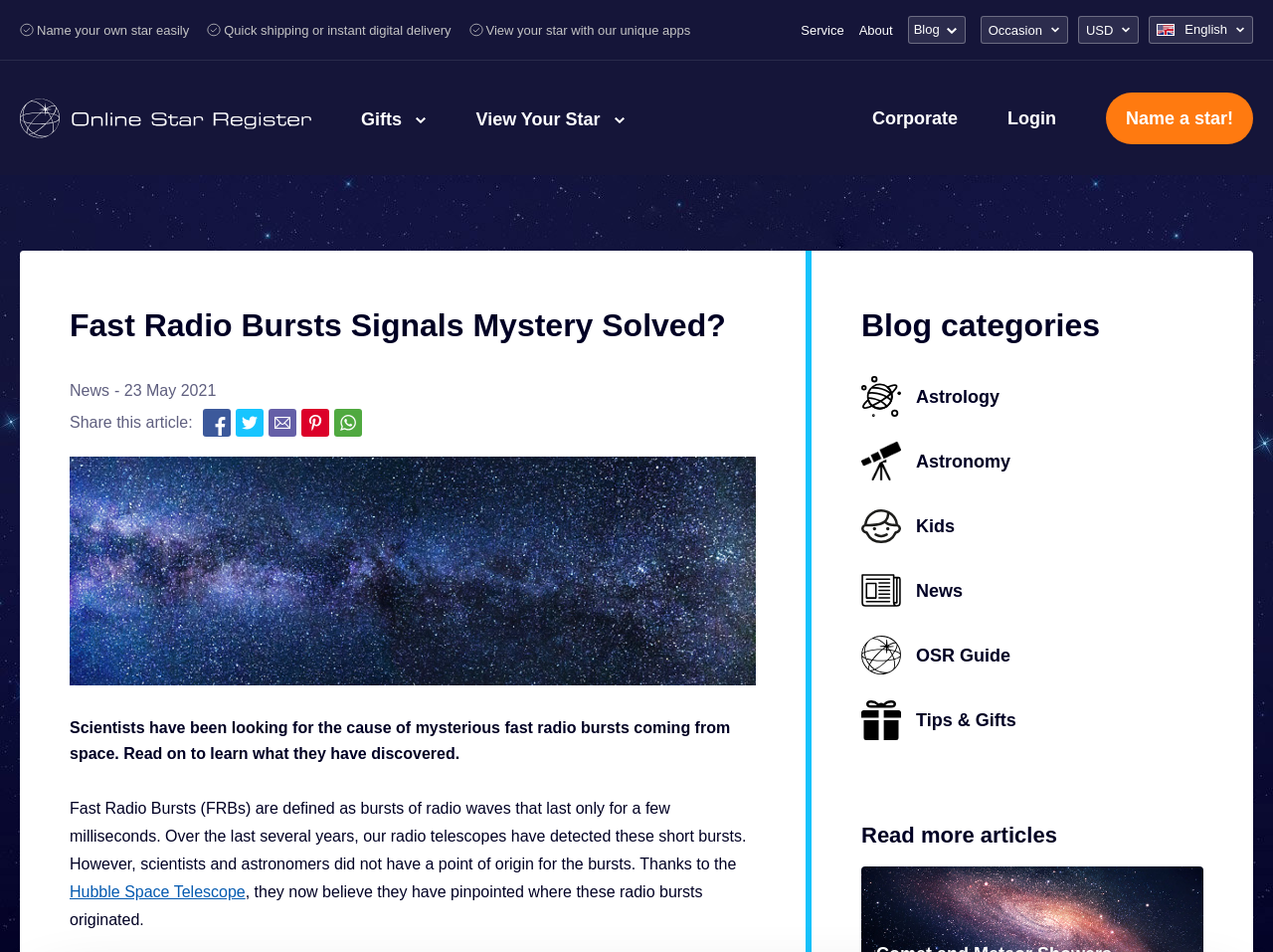Determine the bounding box coordinates of the clickable element necessary to fulfill the instruction: "Read the news article". Provide the coordinates as four float numbers within the 0 to 1 range, i.e., [left, top, right, bottom].

[0.055, 0.401, 0.086, 0.419]